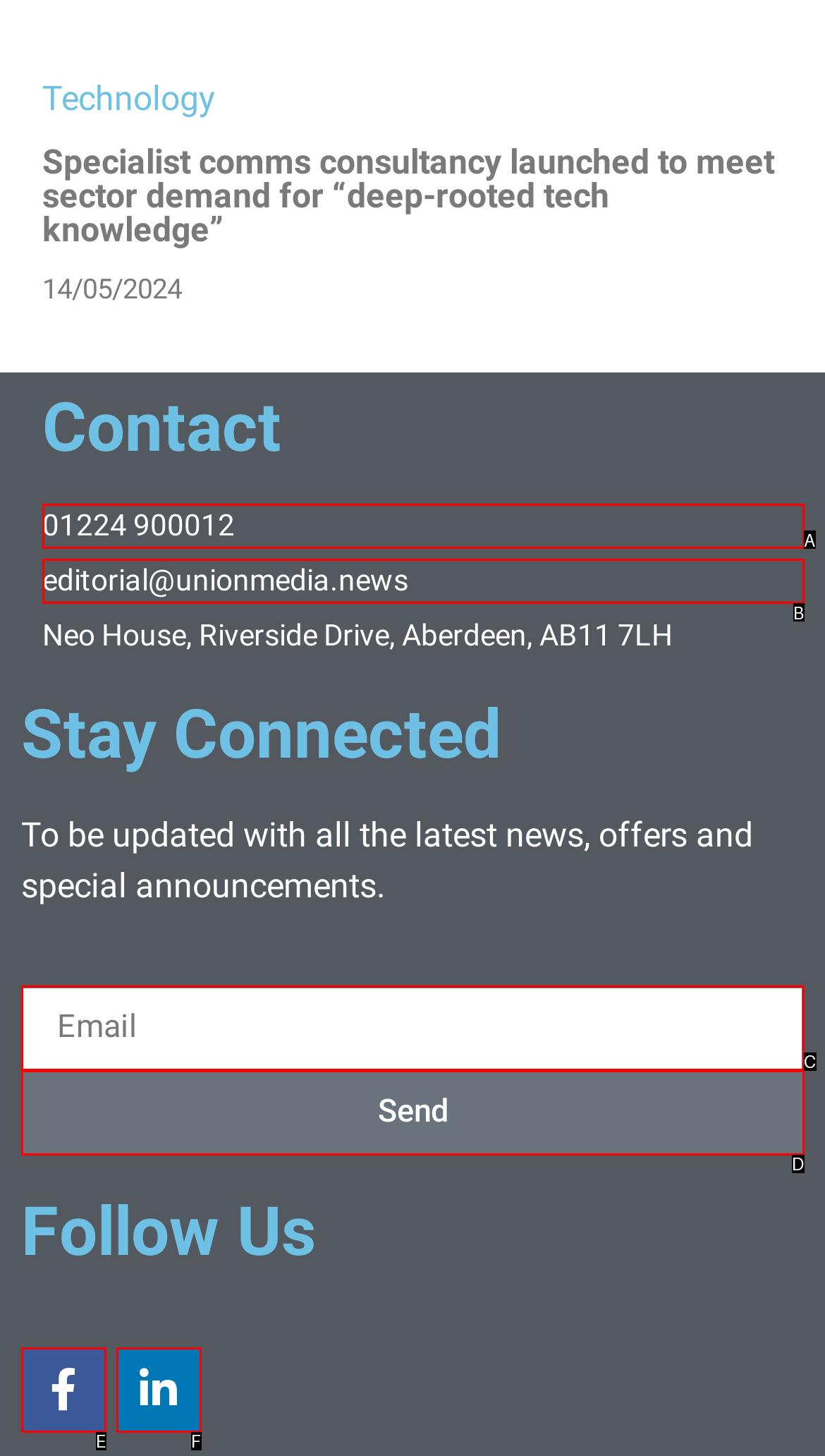Tell me which one HTML element best matches the description: parent_node: Email name="form_fields[email]" placeholder="Email" Answer with the option's letter from the given choices directly.

C